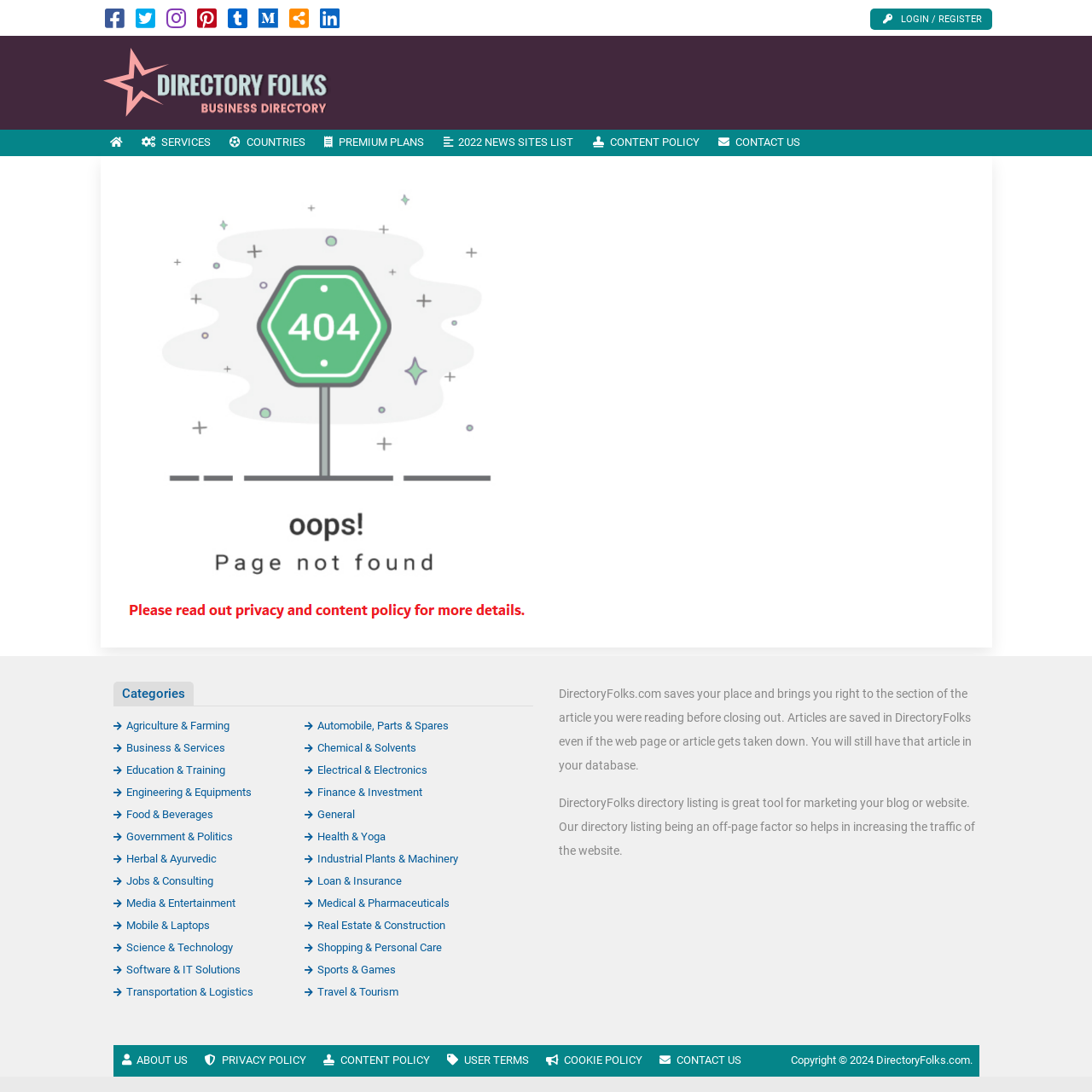Based on the description "Services", find the bounding box of the specified UI element.

[0.121, 0.119, 0.202, 0.143]